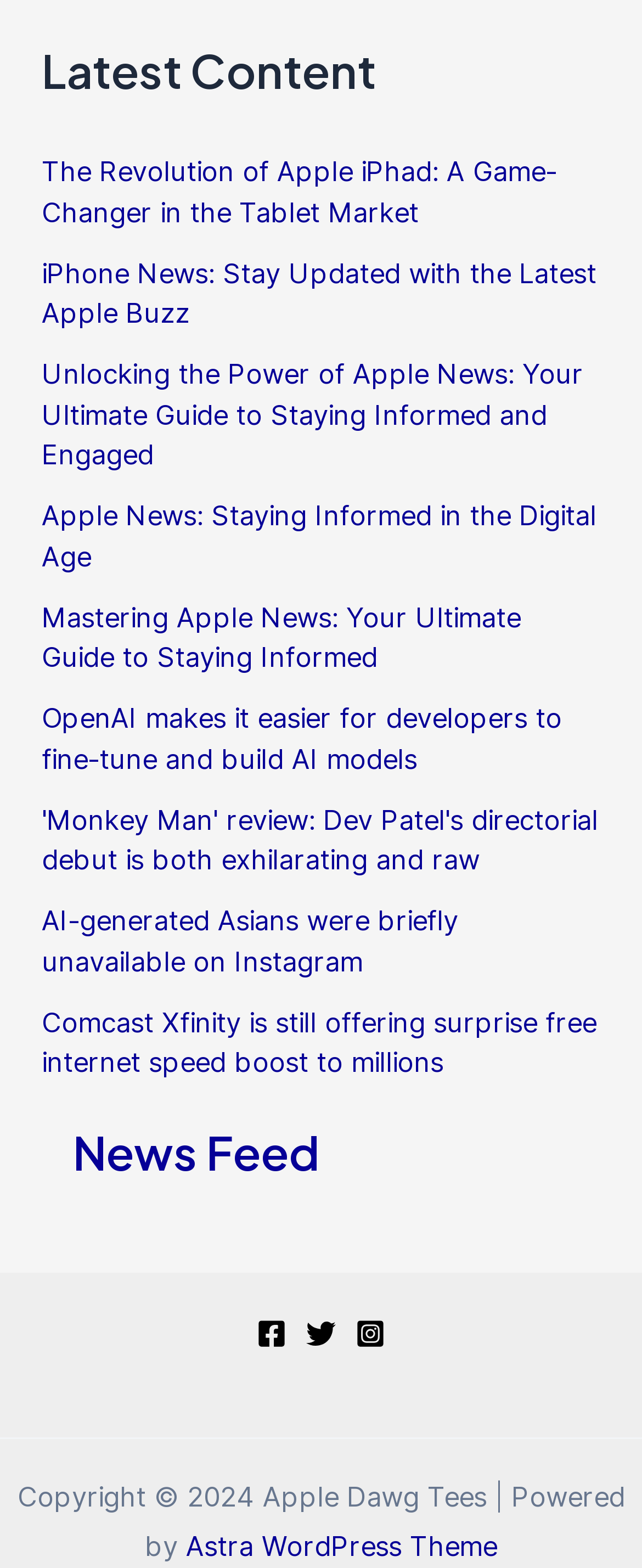What is the purpose of the 'RSS News Feed' section?
Provide a fully detailed and comprehensive answer to the question.

The 'RSS News Feed' section has a link to 'RSS' and another link to 'News Feed', which suggests that this section is intended to provide users with news updates or feeds.